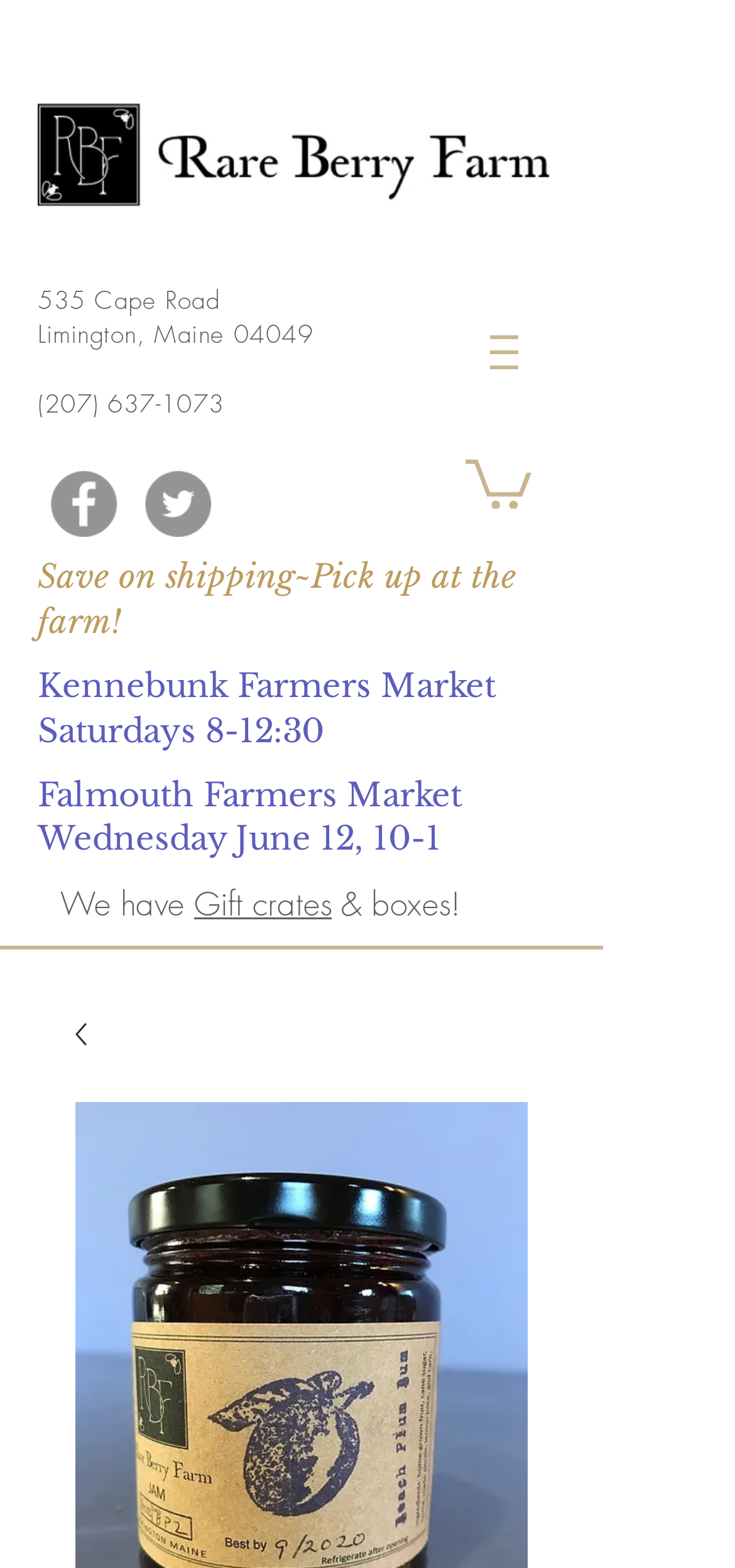Provide the bounding box for the UI element matching this description: "(207) 637-1073".

[0.051, 0.246, 0.306, 0.267]